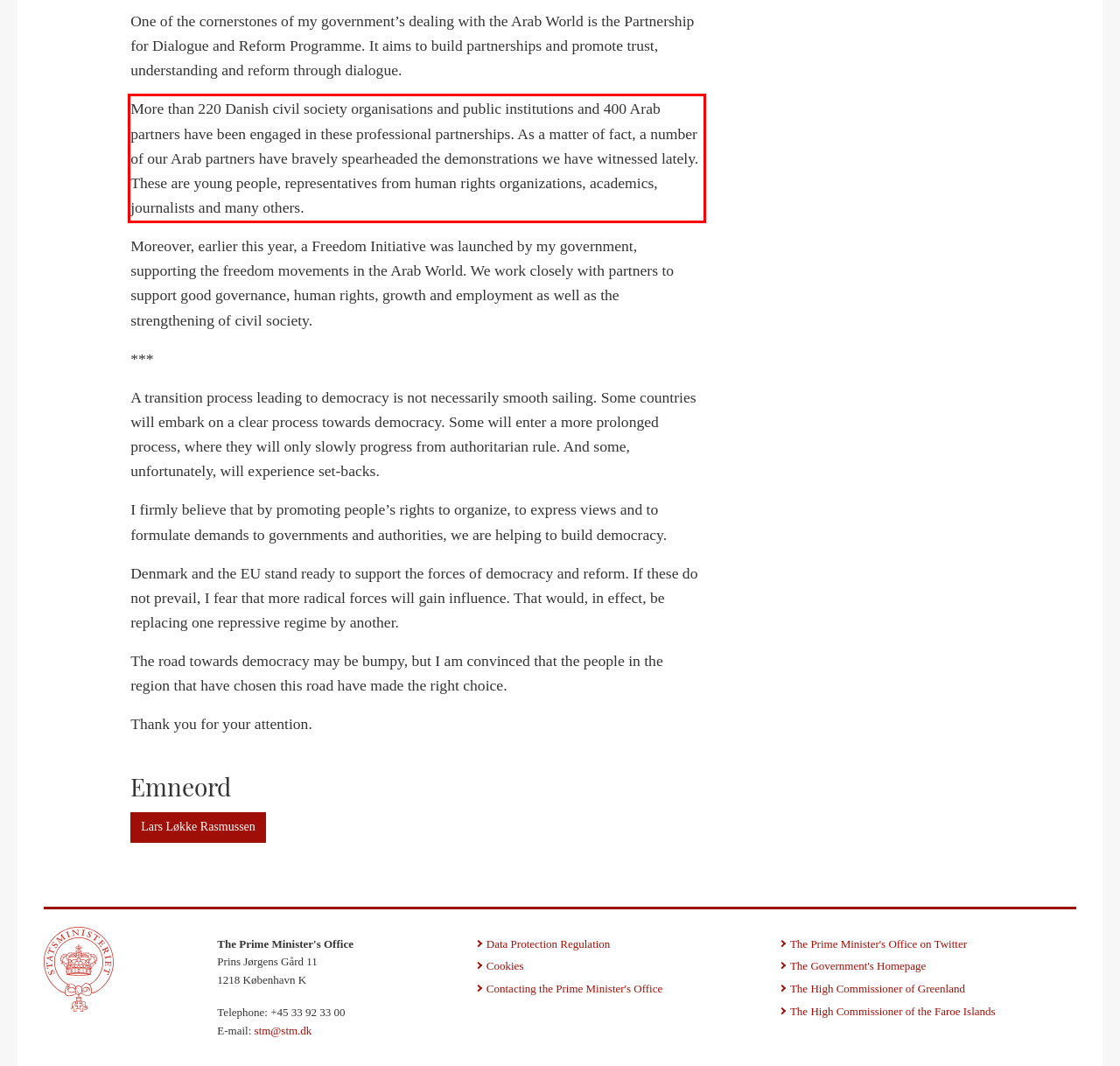Identify and extract the text within the red rectangle in the screenshot of the webpage.

More than 220 Danish civil society organisations and public institutions and 400 Arab partners have been engaged in these professional partnerships. As a matter of fact, a number of our Arab partners have bravely spearheaded the demonstrations we have witnessed lately. These are young people, representatives from human rights organizations, academics, journalists and many others.